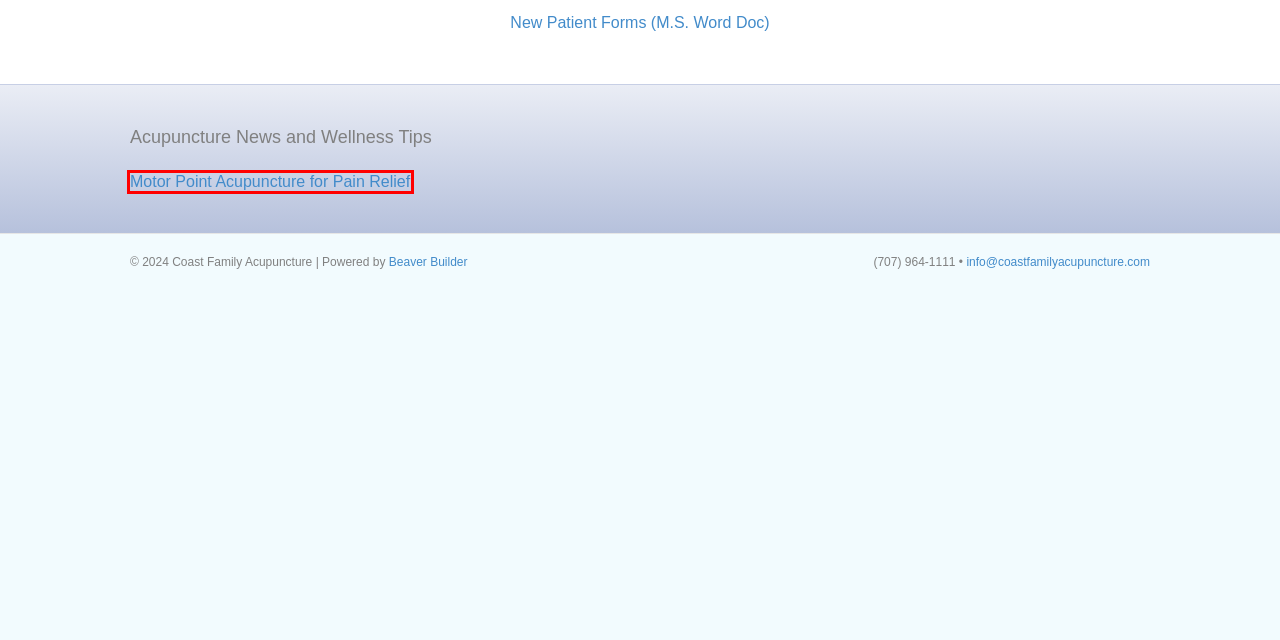Observe the provided screenshot of a webpage with a red bounding box around a specific UI element. Choose the webpage description that best fits the new webpage after you click on the highlighted element. These are your options:
A. Web Accessibility & ADA Checker - WP ADA Compliance Check
B. Acusimple | Online Access
C. Coast Family Acupuncture Fort Bragg: Acupuncture Clinic and Holistic Wellness Center
D. Herbal Medicine - Coast Family Acupuncture
E. Motor Point Acupuncture for Pain Relief - Coast Family Acupuncture
F. Request Appointment - Coast Family Acupuncture
G. We Accept Many Insurance Plans - Coast Family Acupuncture
H. My Account - Coast Family Acupuncture

E